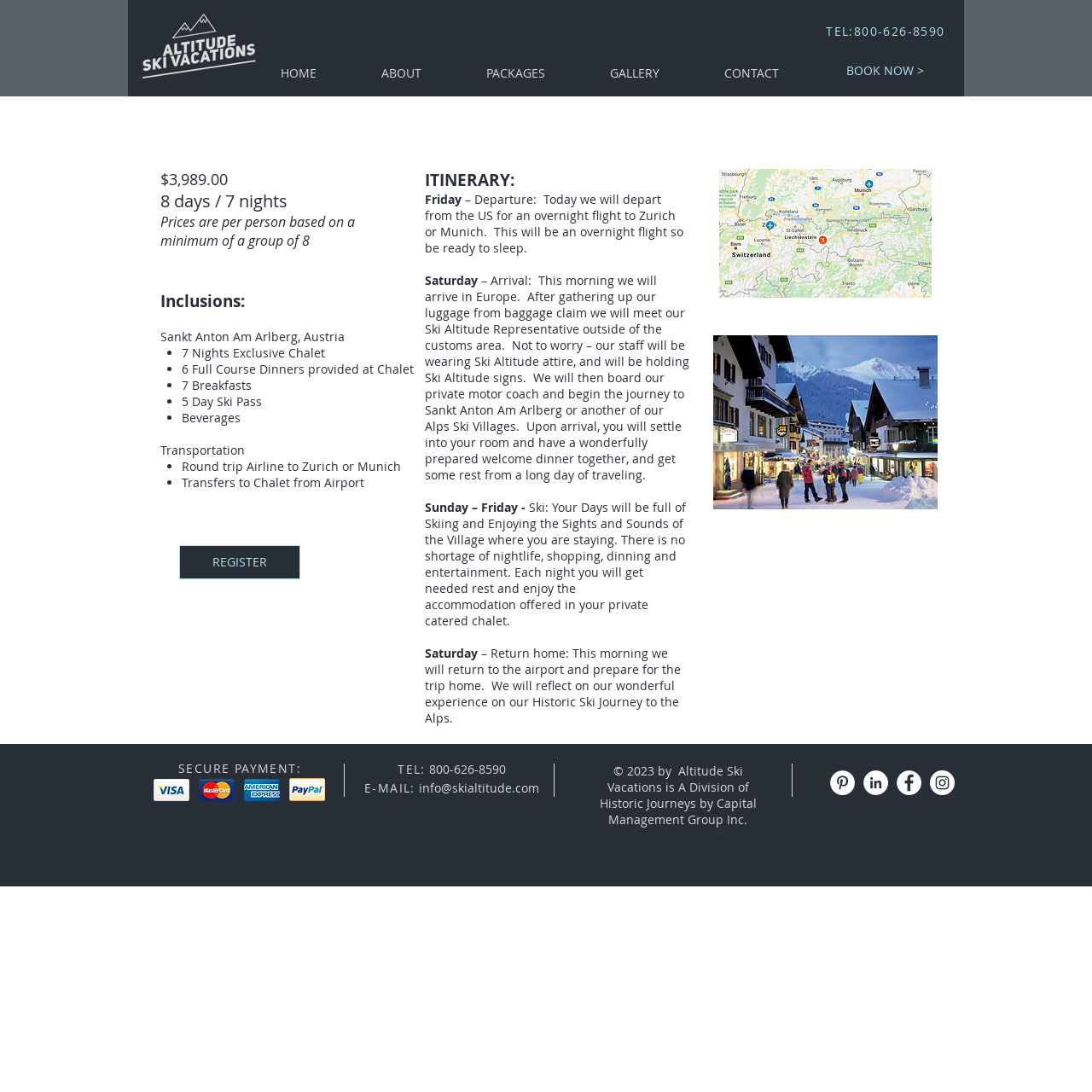Using the element description: "REGISTER", determine the bounding box coordinates for the specified UI element. The coordinates should be four float numbers between 0 and 1, [left, top, right, bottom].

[0.164, 0.499, 0.275, 0.53]